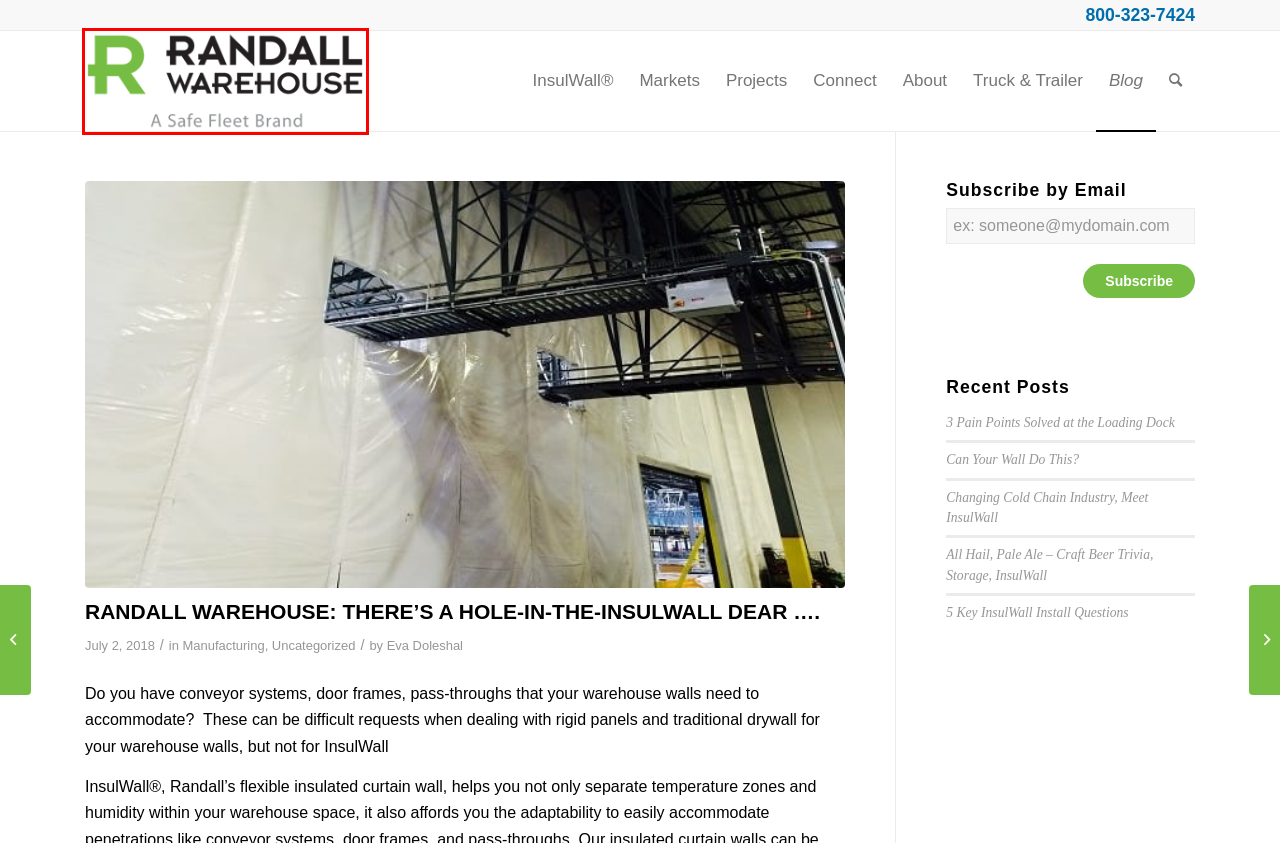Given a screenshot of a webpage with a red bounding box highlighting a UI element, determine which webpage description best matches the new webpage that appears after clicking the highlighted element. Here are the candidates:
A. IWLA: BRING US THE CHALLENGES THAT KEEP YOU UP AT NIGHT
B. Home - Randall Warehouse
C. Changing Cold Chain Industry, Meet InsulWall - Randall Warehouse
D. All Hail, Pale Ale - Craft Beer Trivia, Storage, InsulWall
E. InsulWall Markets Served - Randall Warehouse
F. 3 Ways To Protect Inventory On Loading Docks This Winter
G. Connect - InsulWall from Randall Warehouse
H. Projects - Randall Warehouse

B